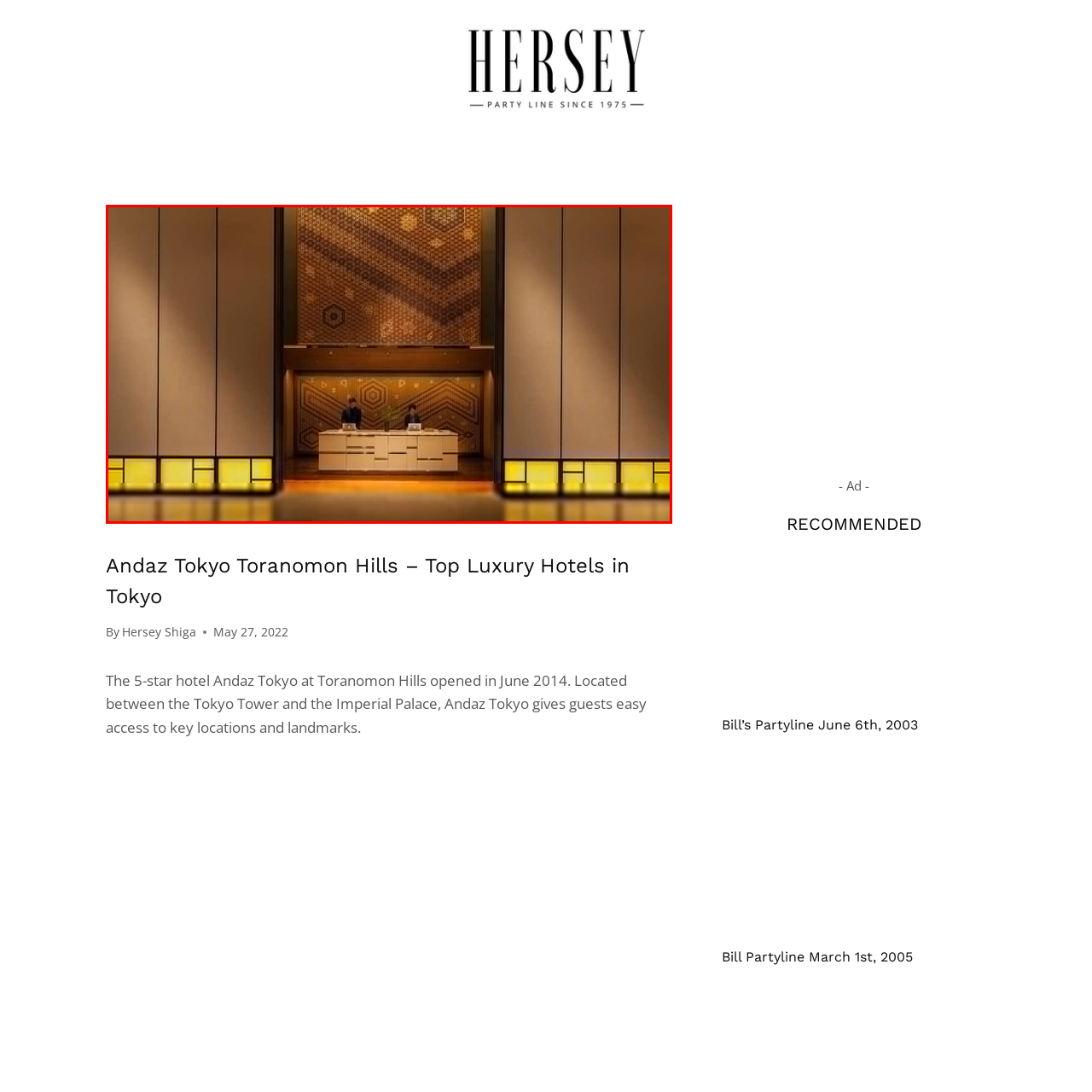Offer an in-depth description of the image encased within the red bounding lines.

The image showcases the elegant lobby of the Andaz Tokyo Toranomon Hills, a luxurious hotel renowned for its contemporary design and stylish ambiance. Dominating the scene is an intricately patterned wall made of geometric shapes and warm tones, which adds to the inviting atmosphere. Two attendants are seen at the sleek, minimalistic reception desk, ready to assist guests. The lobby features a spacious layout with smooth, polished floors and striking lighting elements, enhancing the modern aesthetic of the interior. This setting reflects the hotel's commitment to providing a sophisticated experience, situated ideally between iconic Tokyo landmarks like the Tokyo Tower and the Imperial Palace.